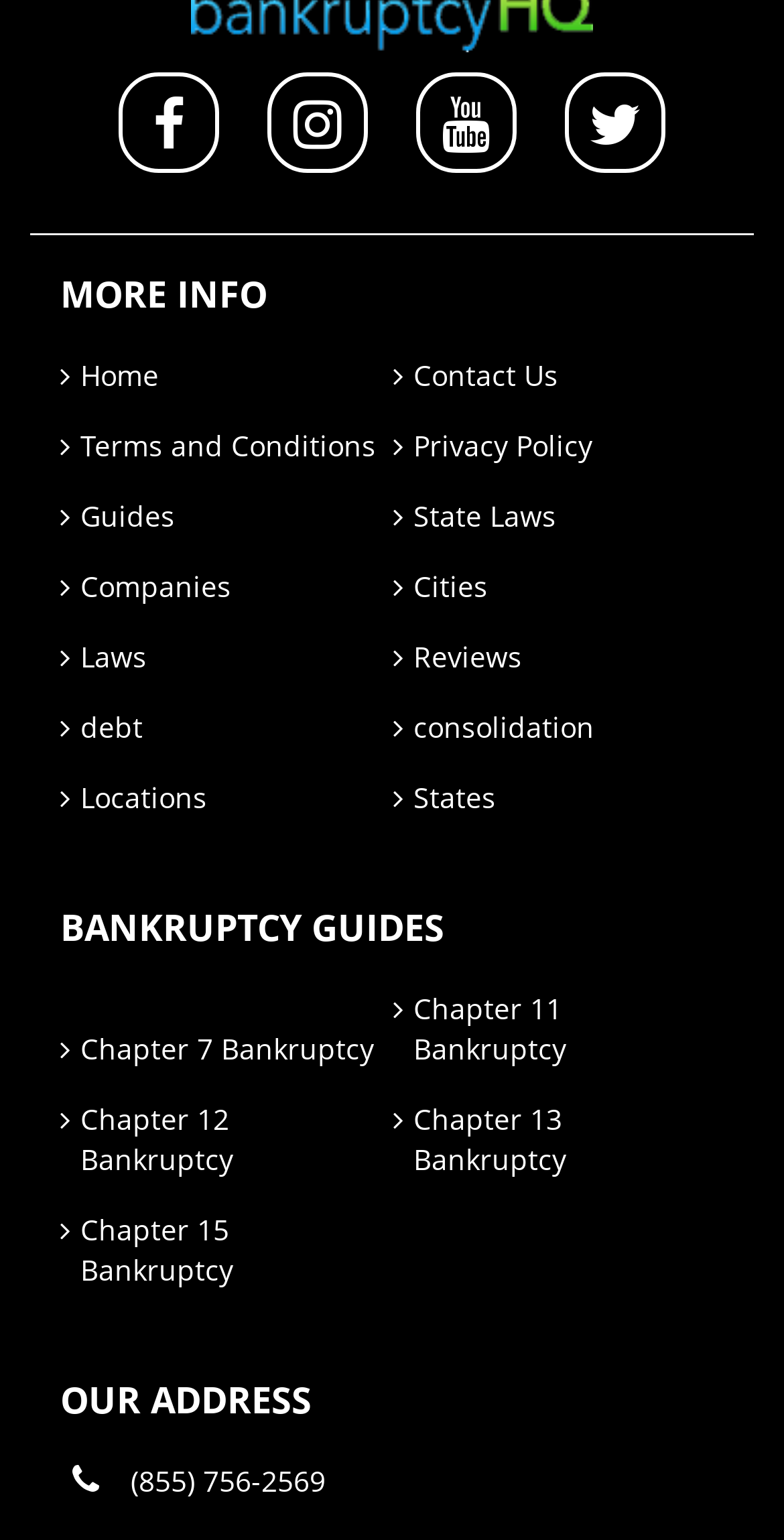What type of information is provided under 'BANKRUPTCY GUIDES'?
By examining the image, provide a one-word or phrase answer.

Chapter information